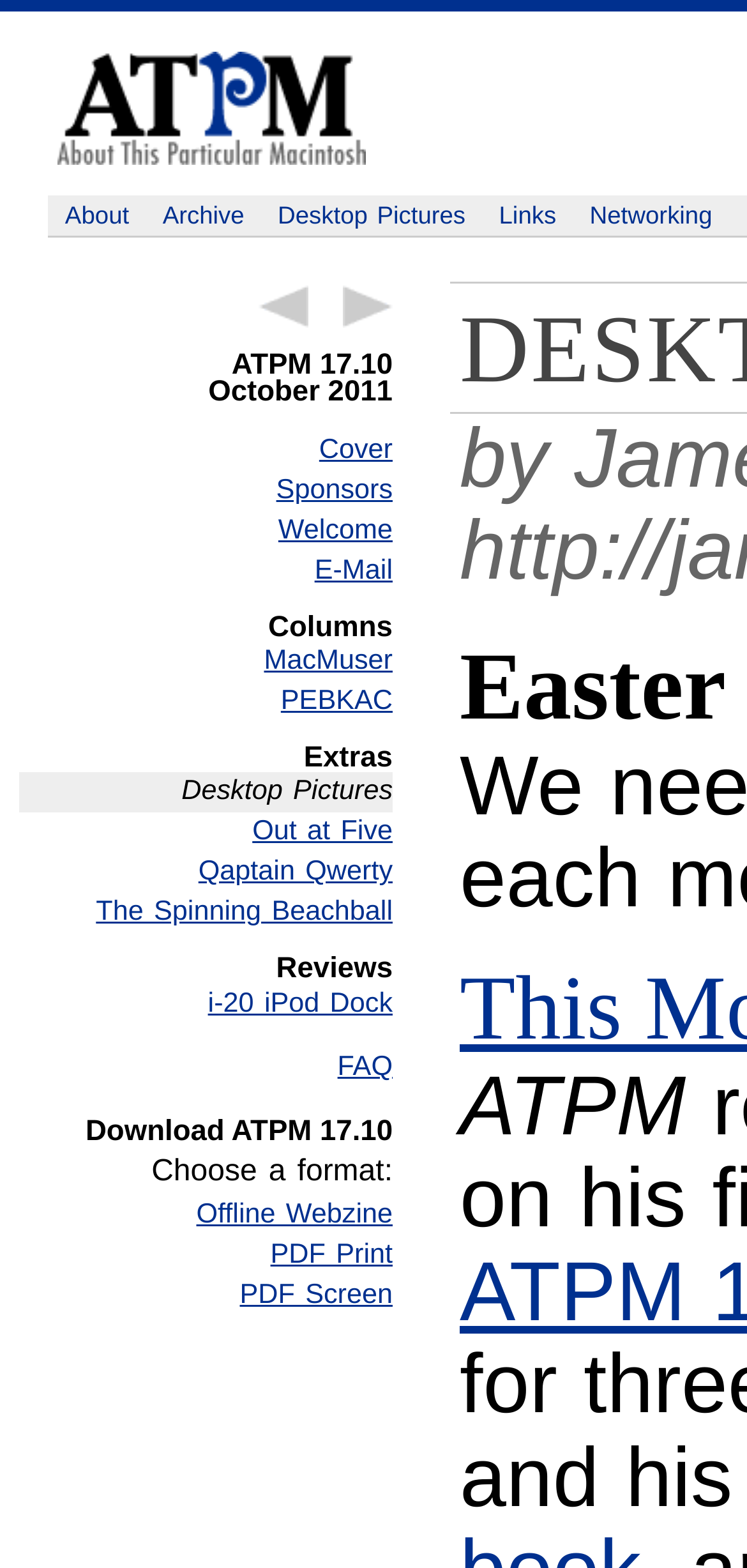Please determine the headline of the webpage and provide its content.

ATPM - About This Particular Macintosh